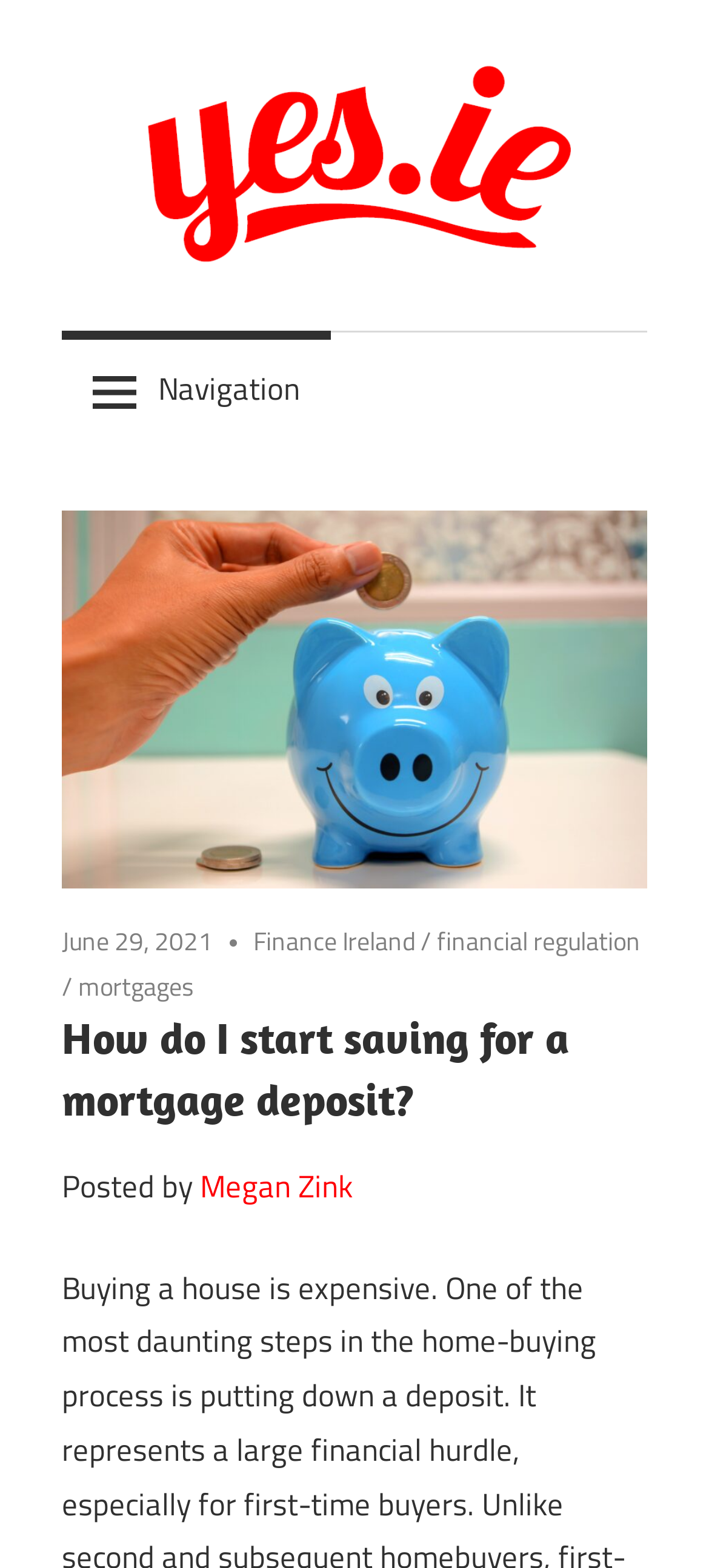Locate and extract the headline of this webpage.

How do I start saving for a mortgage deposit?